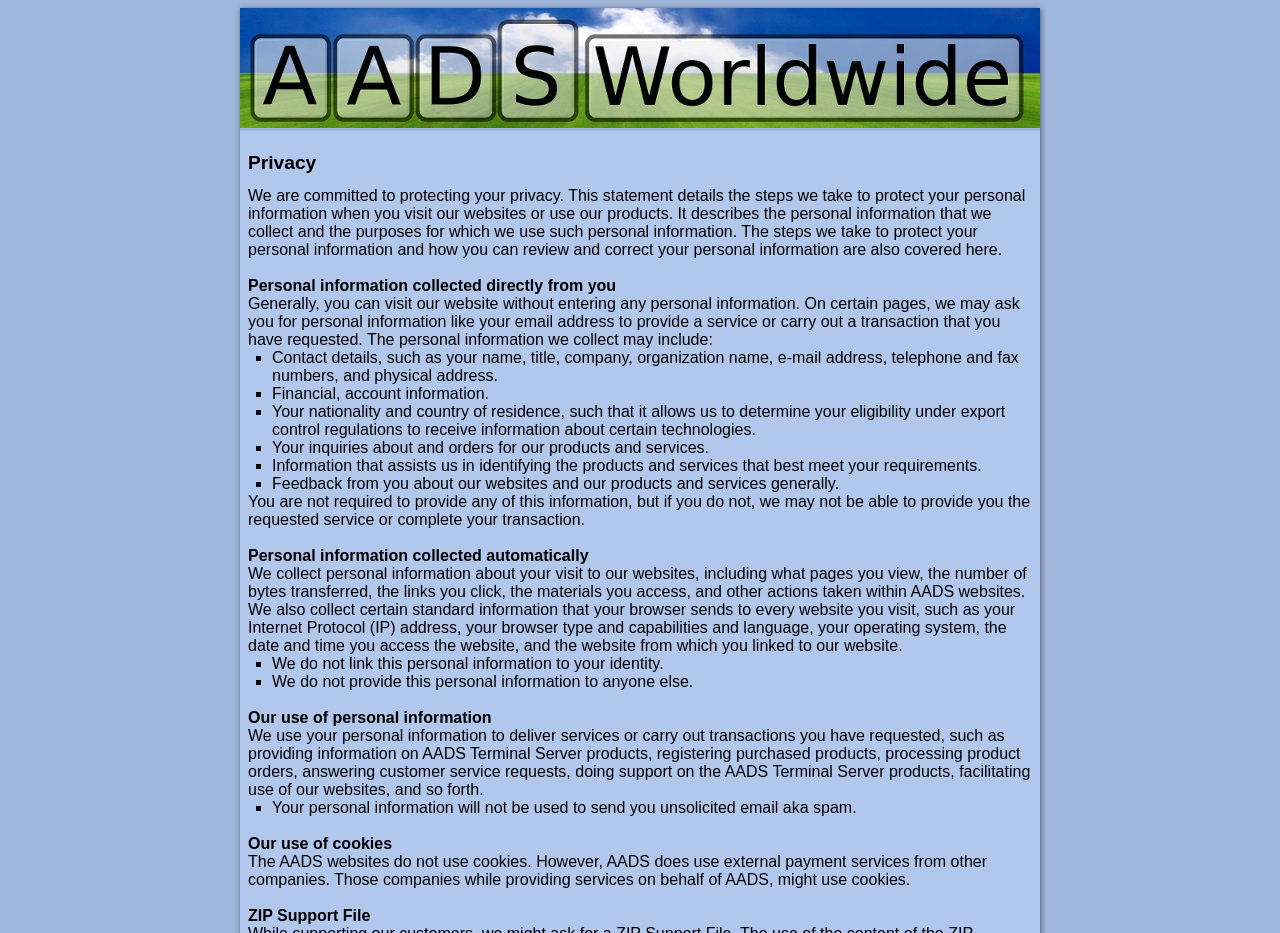What is the purpose of the ZIP Support File?
Please elaborate on the answer to the question with detailed information.

The webpage mentions the ZIP Support File, but it does not provide any information about its purpose or what it is used for.